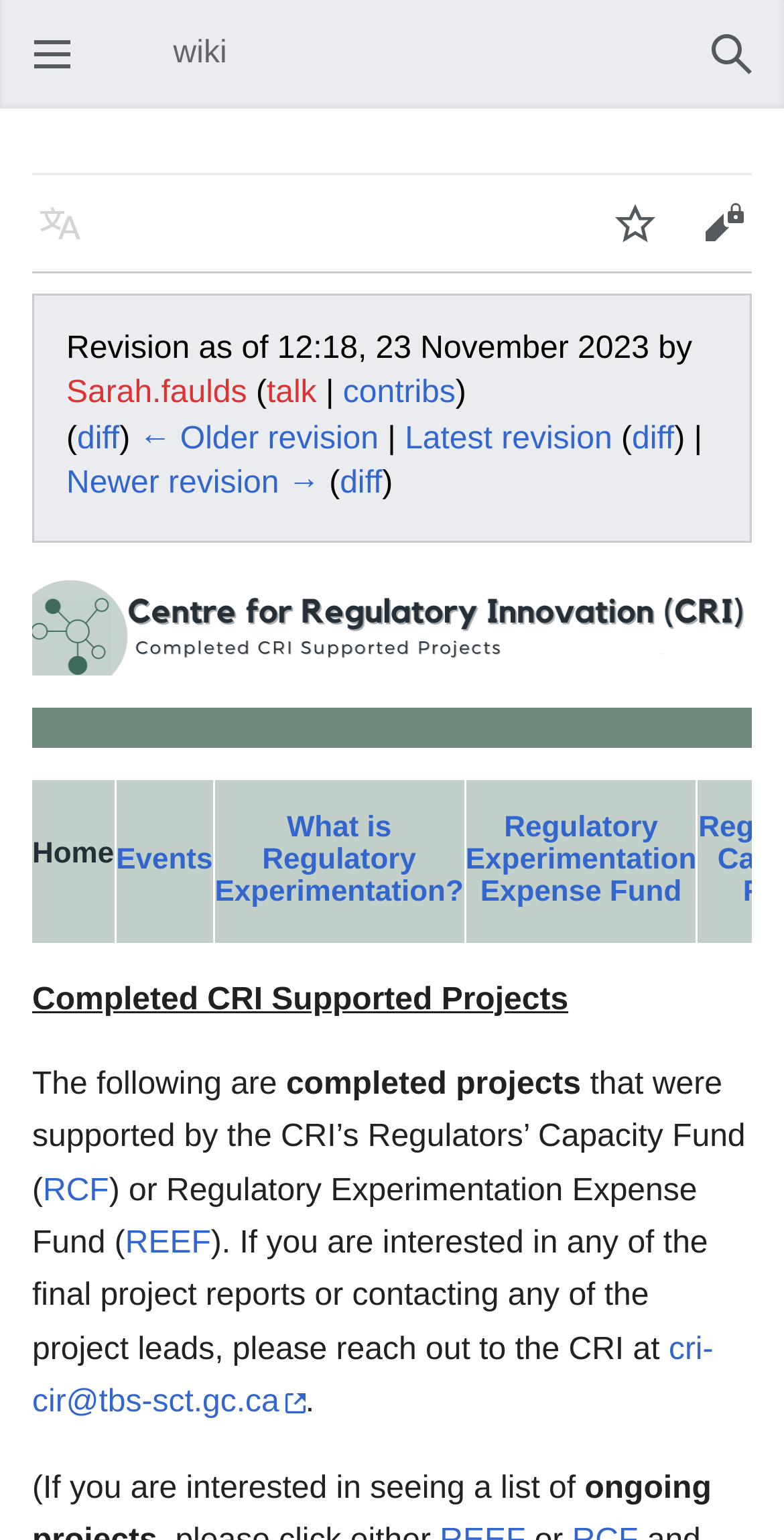Your task is to extract the text of the main heading from the webpage.

CRI Supported Projects